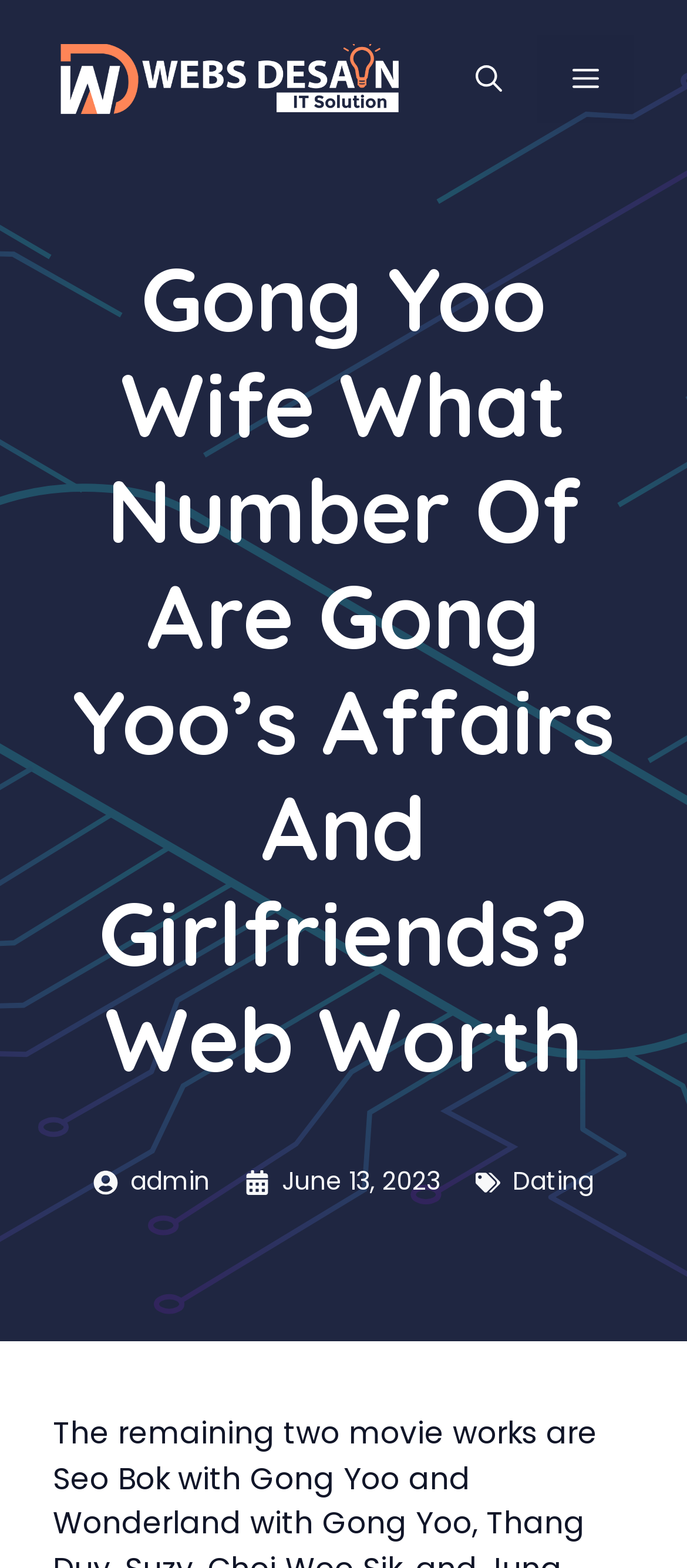What is the date of the article?
Please respond to the question with a detailed and well-explained answer.

I found the answer by looking at the time element, which contains a static text element with the date 'June 13, 2023'.